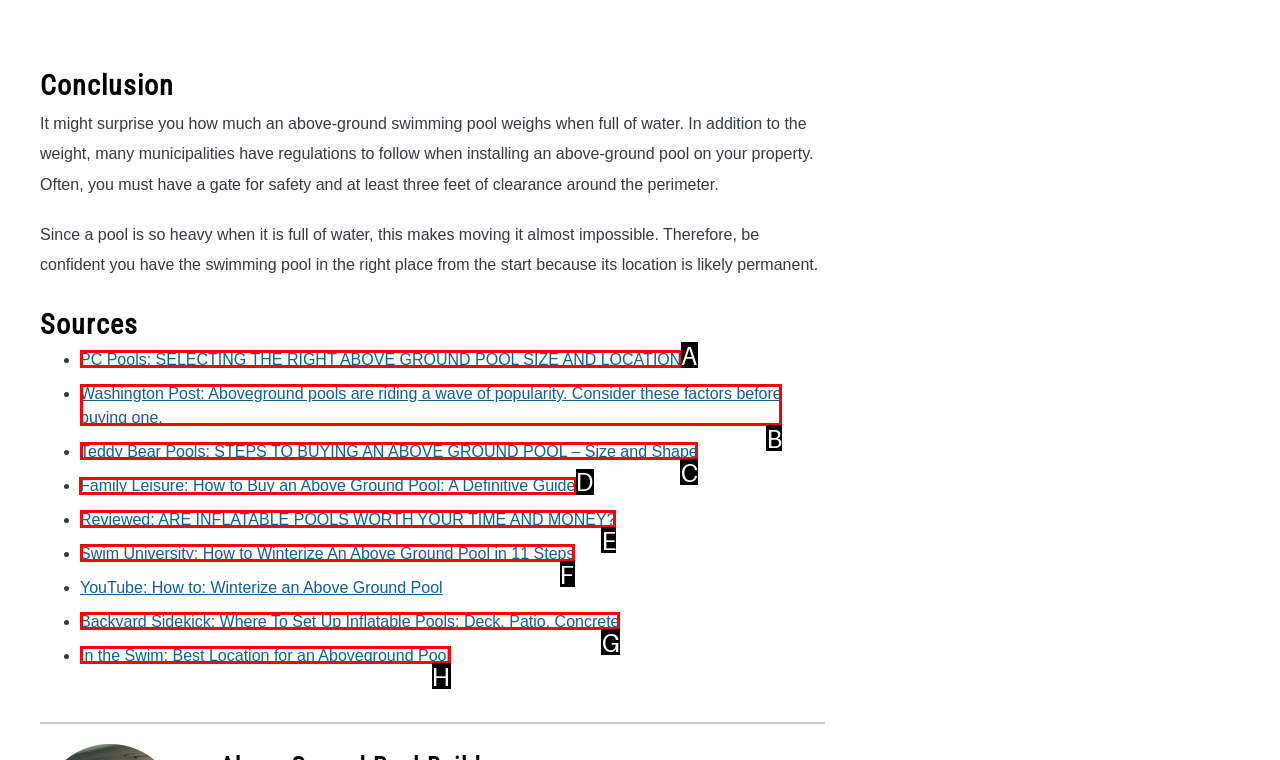From the given choices, which option should you click to complete this task: Visit the guide on how to buy an above ground pool? Answer with the letter of the correct option.

D